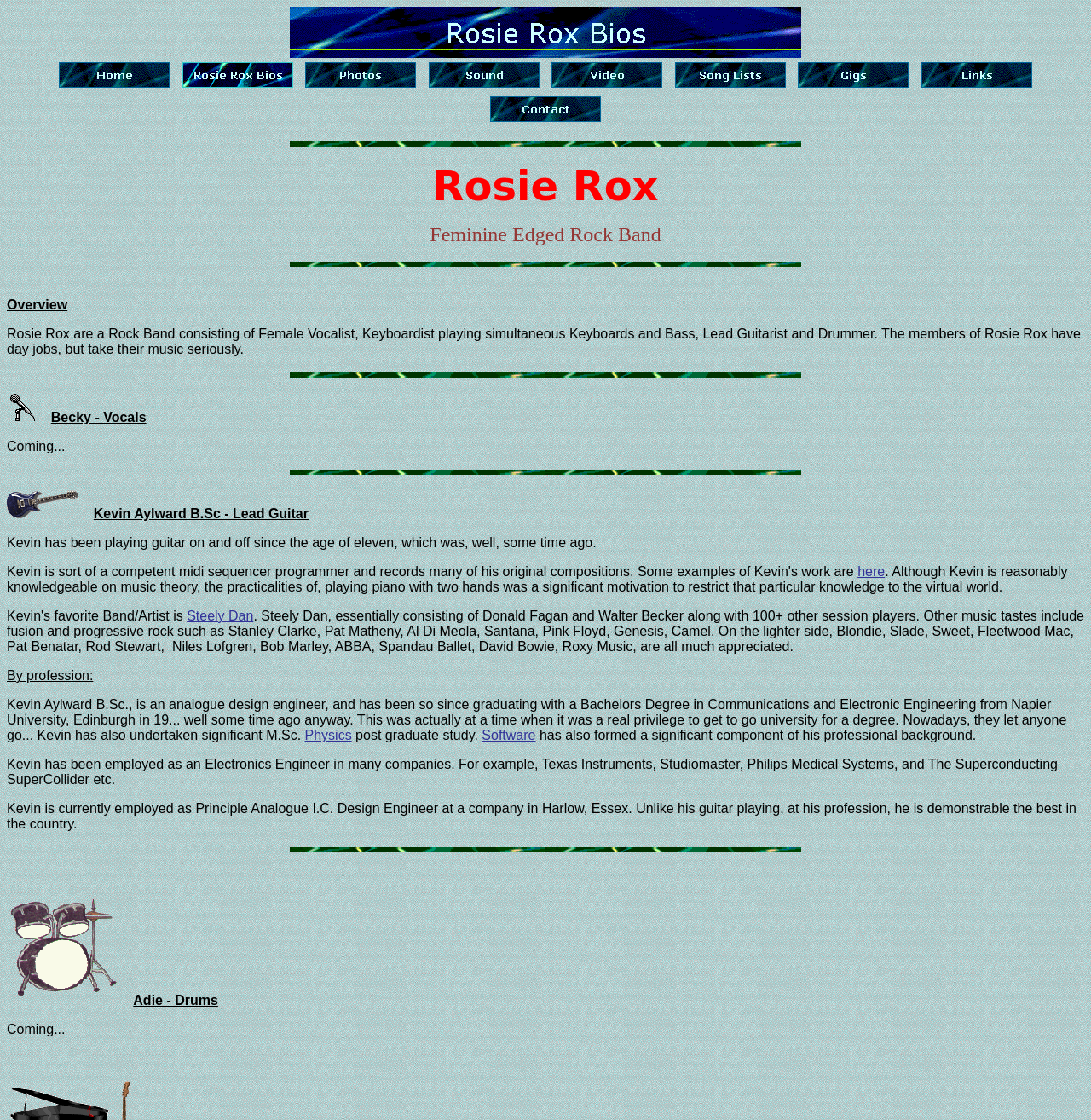Locate the bounding box coordinates of the region to be clicked to comply with the following instruction: "Click on the Home link". The coordinates must be four float numbers between 0 and 1, in the form [left, top, right, bottom].

[0.05, 0.056, 0.16, 0.069]